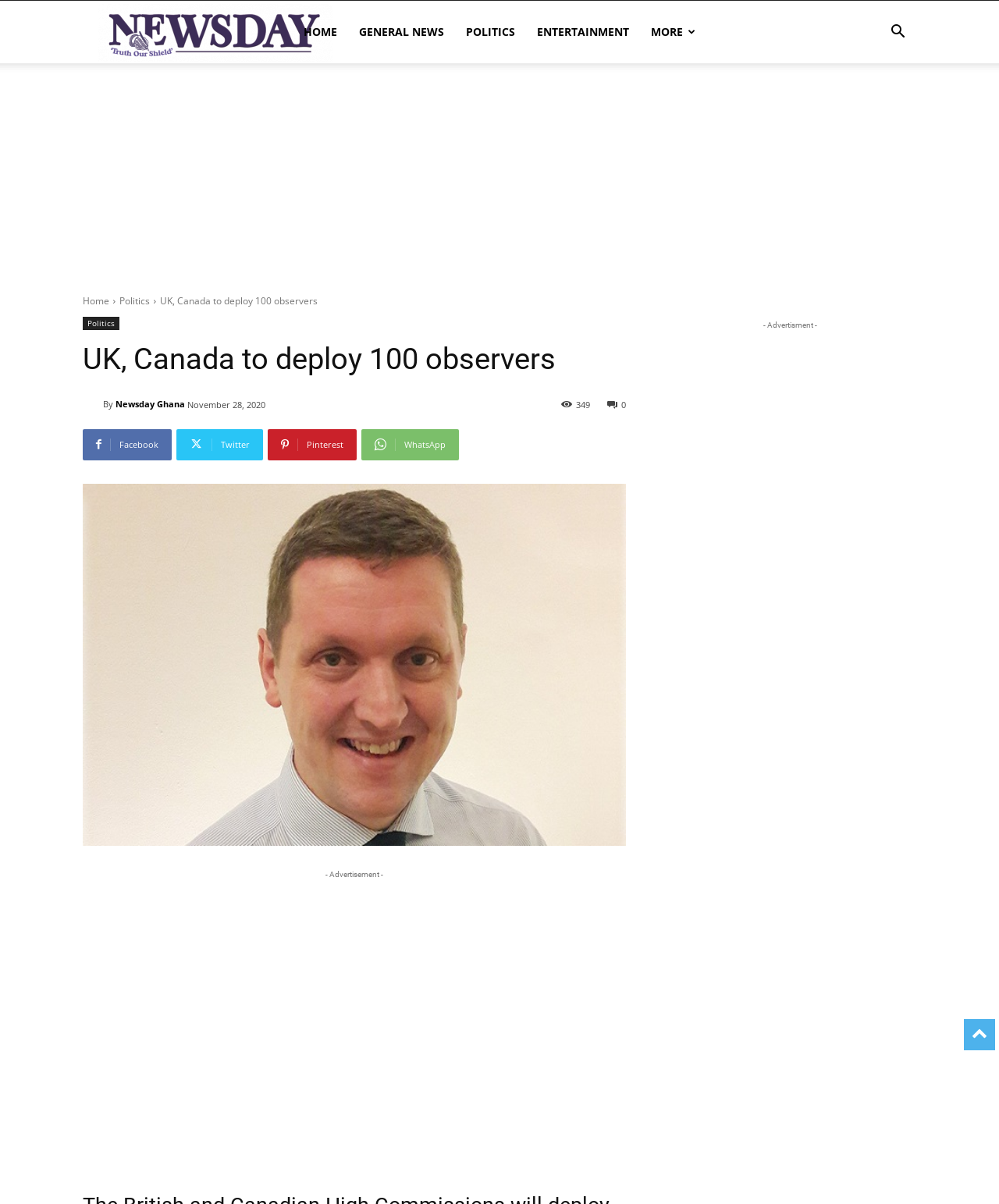What is the date of the current article?
Please provide a detailed and thorough answer to the question.

I looked at the timestamp below the article title and saw that the date of the current article is November 28, 2020.